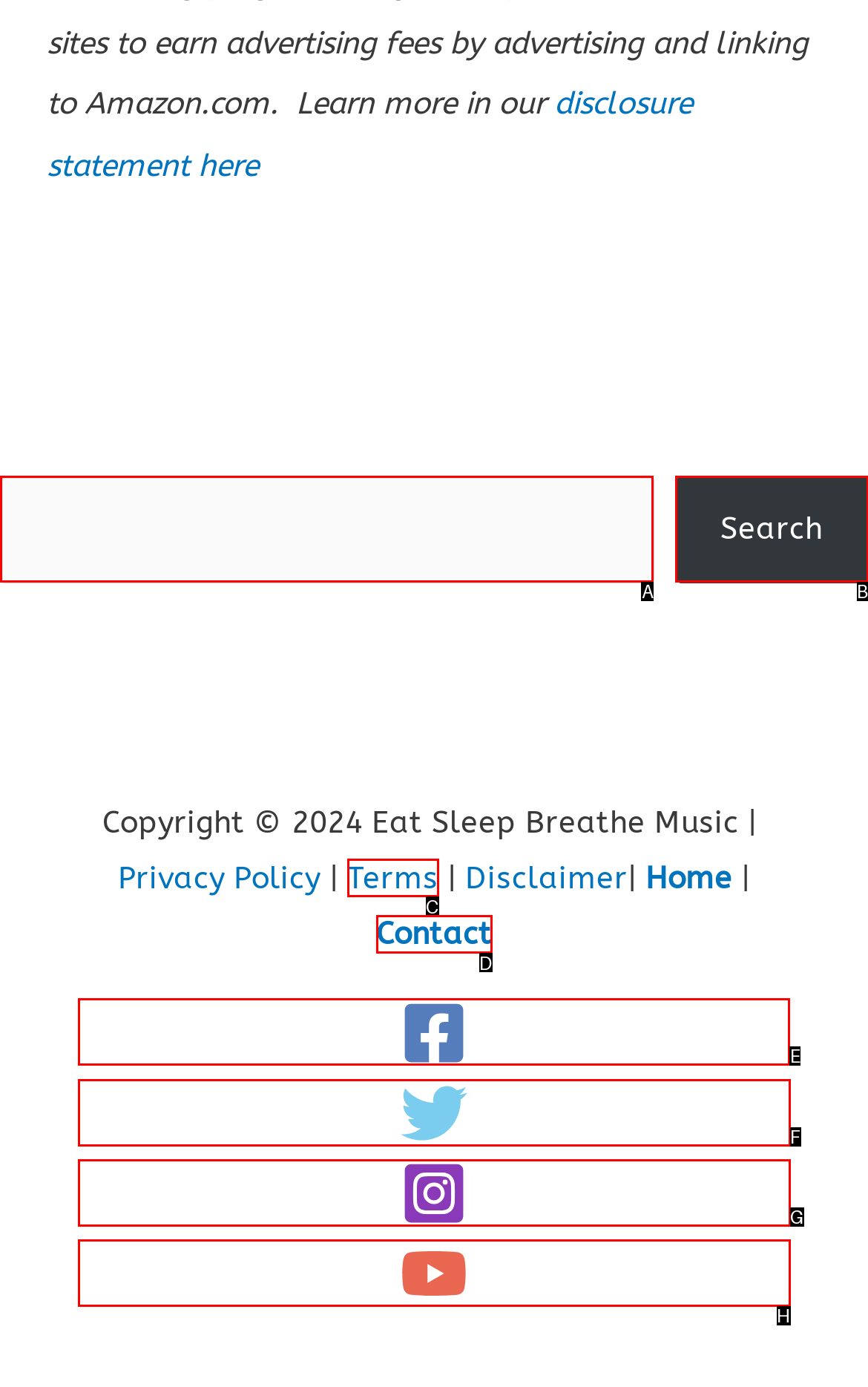Select the letter of the UI element you need to click to complete this task: follow on Facebook.

E